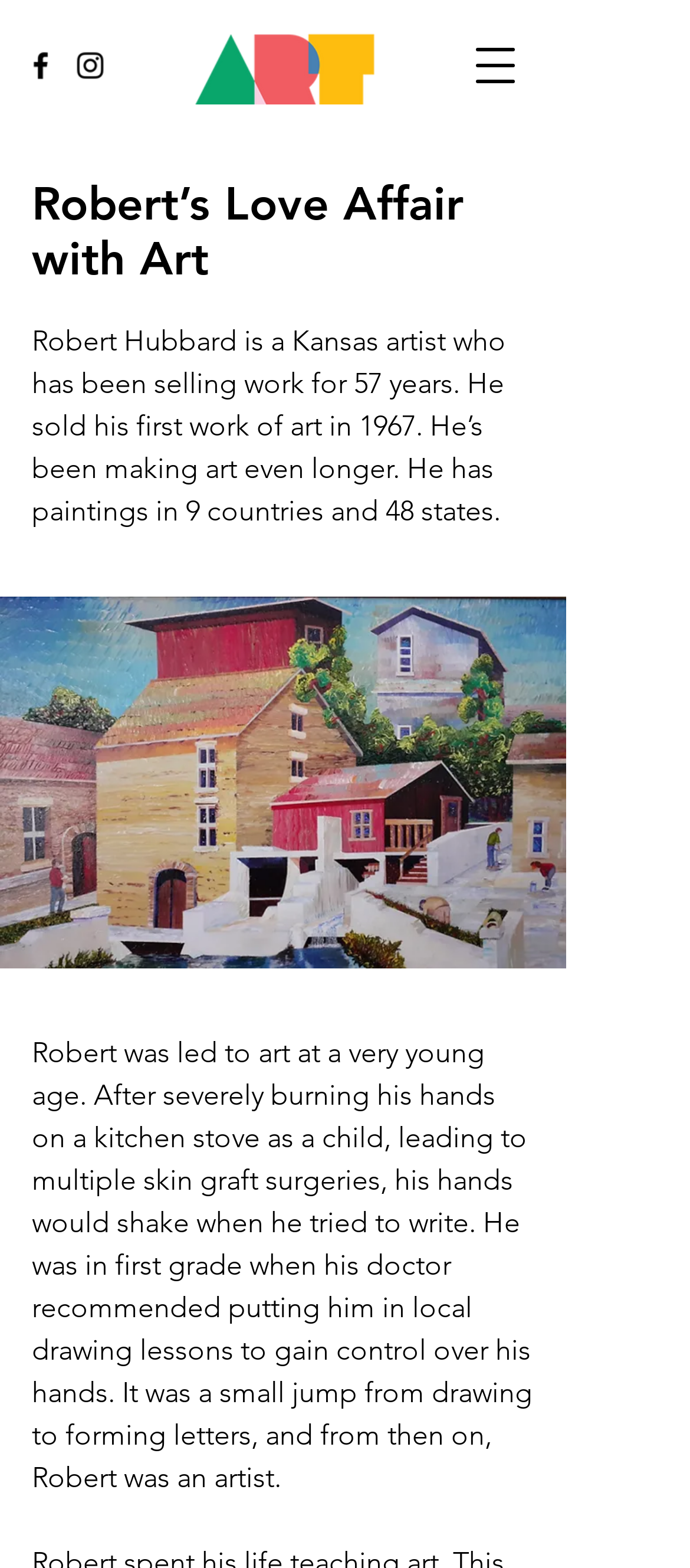Please examine the image and provide a detailed answer to the question: How long has Robert been selling his artwork?

The meta description and the paragraph that describes Robert Hubbard's background both mention that Robert has been selling his work for 57 years, with his first sale in 1967.